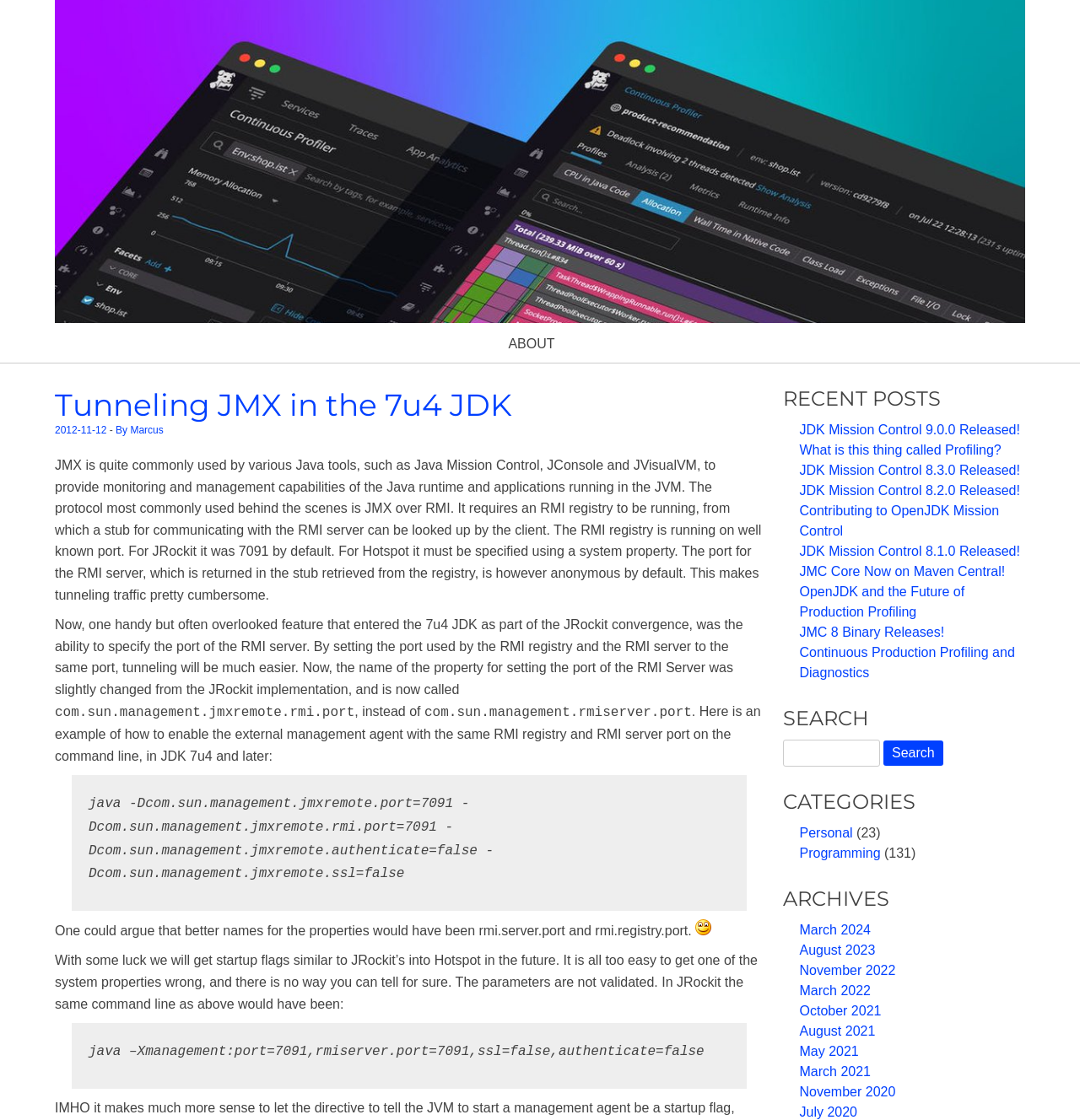Summarize the webpage with a detailed and informative caption.

This webpage is a blog post titled "Tunneling JMX in the 7u4 JDK" by Marcus Hirt, dated November 12, 2012. At the top of the page, there is a link to the author's name, accompanied by an image. Below this, there is a "Skip to content" link.

The main content of the page is divided into sections. The first section is a header with the title of the blog post, followed by a time stamp and the author's name. Below this, there is a paragraph of text that discusses JMX (Java Management Extensions) and its use in Java tools.

The next section is a blockquote that contains a command-line example of how to enable the external management agent with the same RMI registry and RMI server port. Following this, there are several paragraphs of text that discuss the properties used to set the port of the RMI server and the RMI registry.

On the right-hand side of the page, there are three complementary sections. The first section is titled "RECENT POSTS" and lists several links to recent blog posts. The second section is titled "SEARCH" and contains a search box with a "Search" button. The third section is titled "CATEGORIES" and lists several categories with links, including "Personal" and "Programming", along with the number of posts in each category. Below this, there is a section titled "ARCHIVES" that lists links to archived blog posts by month.

Overall, the webpage has a simple and clean layout, with a focus on the main content of the blog post. The right-hand side of the page provides additional navigation options and information about the blog.